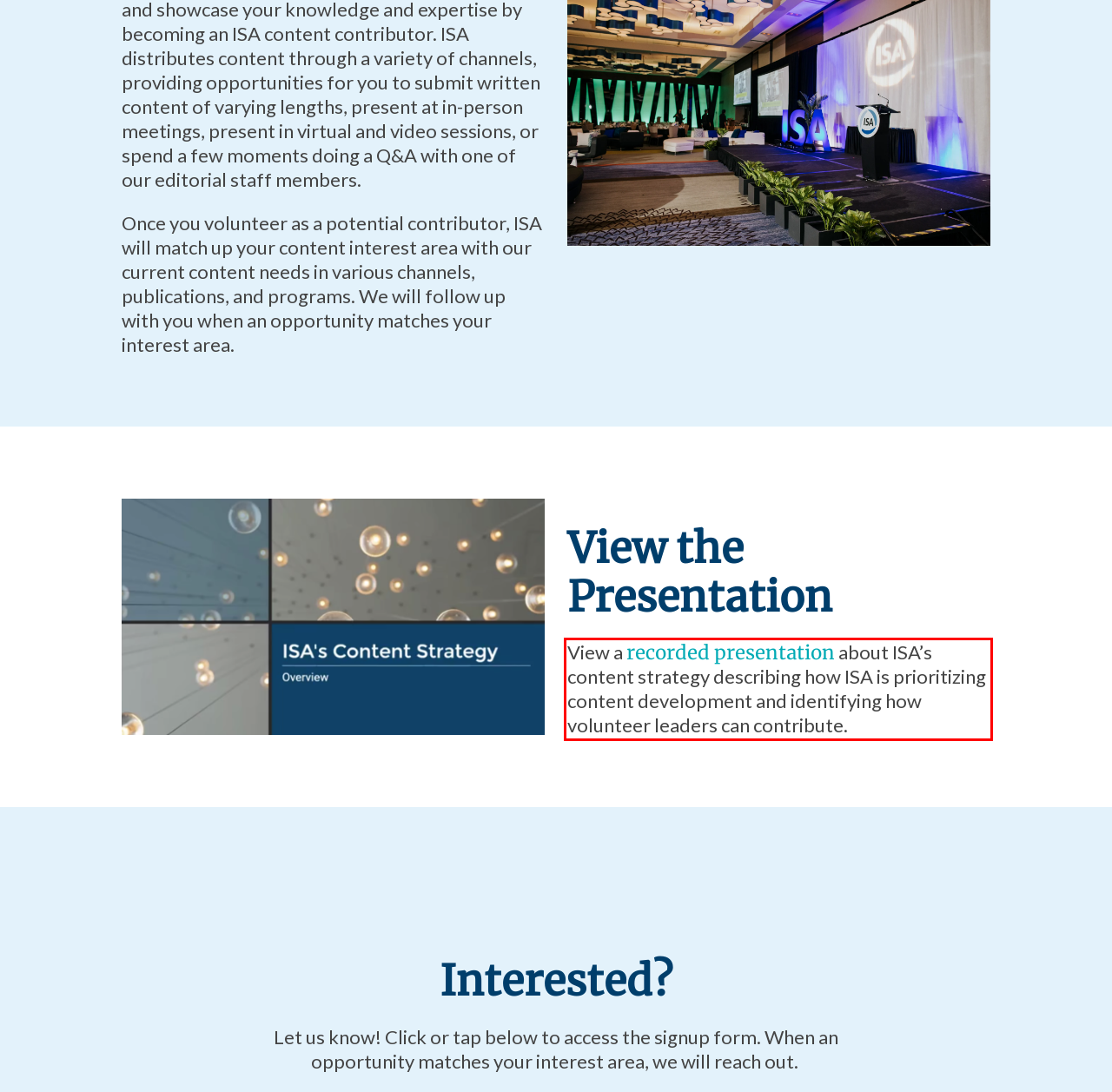Analyze the screenshot of the webpage and extract the text from the UI element that is inside the red bounding box.

View a recorded presentation about ISA’s content strategy describing how ISA is prioritizing content development and identifying how volunteer leaders can contribute.